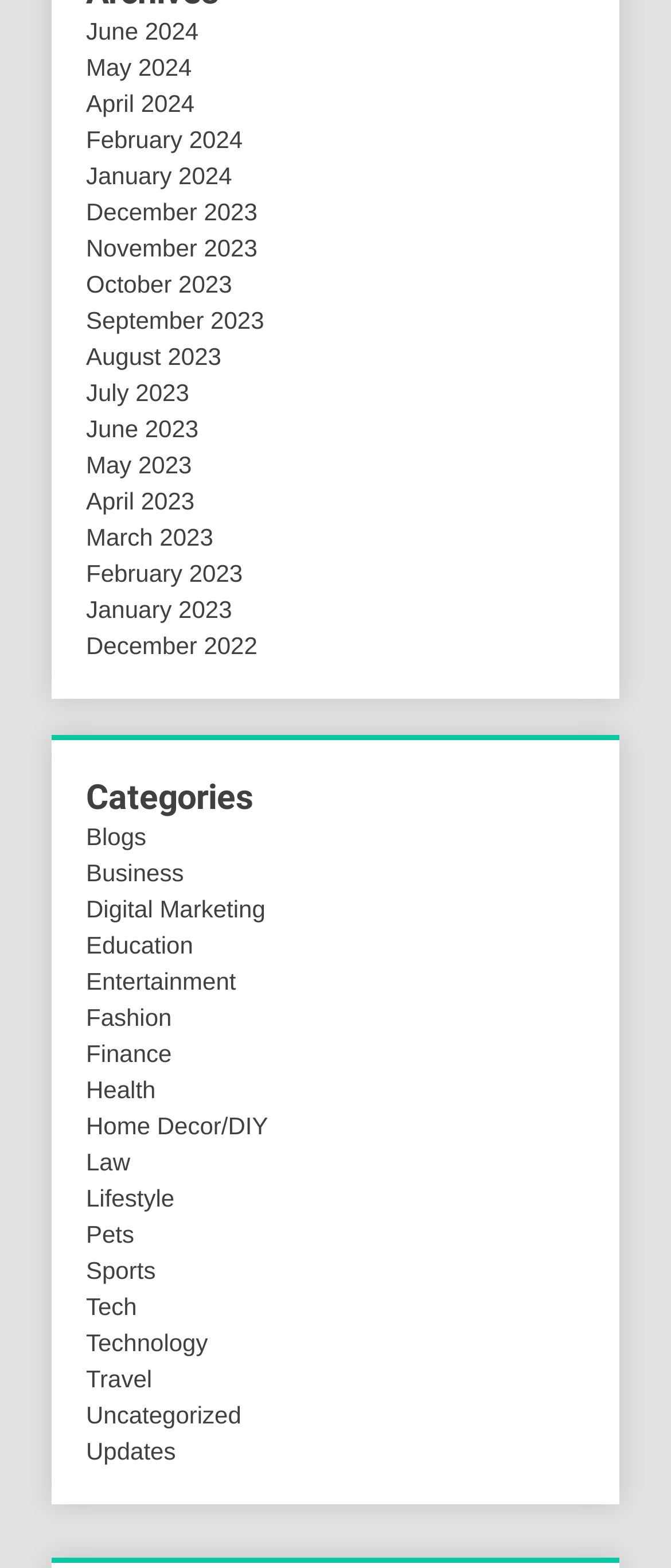Bounding box coordinates are specified in the format (top-left x, top-left y, bottom-right x, bottom-right y). All values are floating point numbers bounded between 0 and 1. Please provide the bounding box coordinate of the region this sentence describes: May 2024

[0.128, 0.034, 0.286, 0.052]